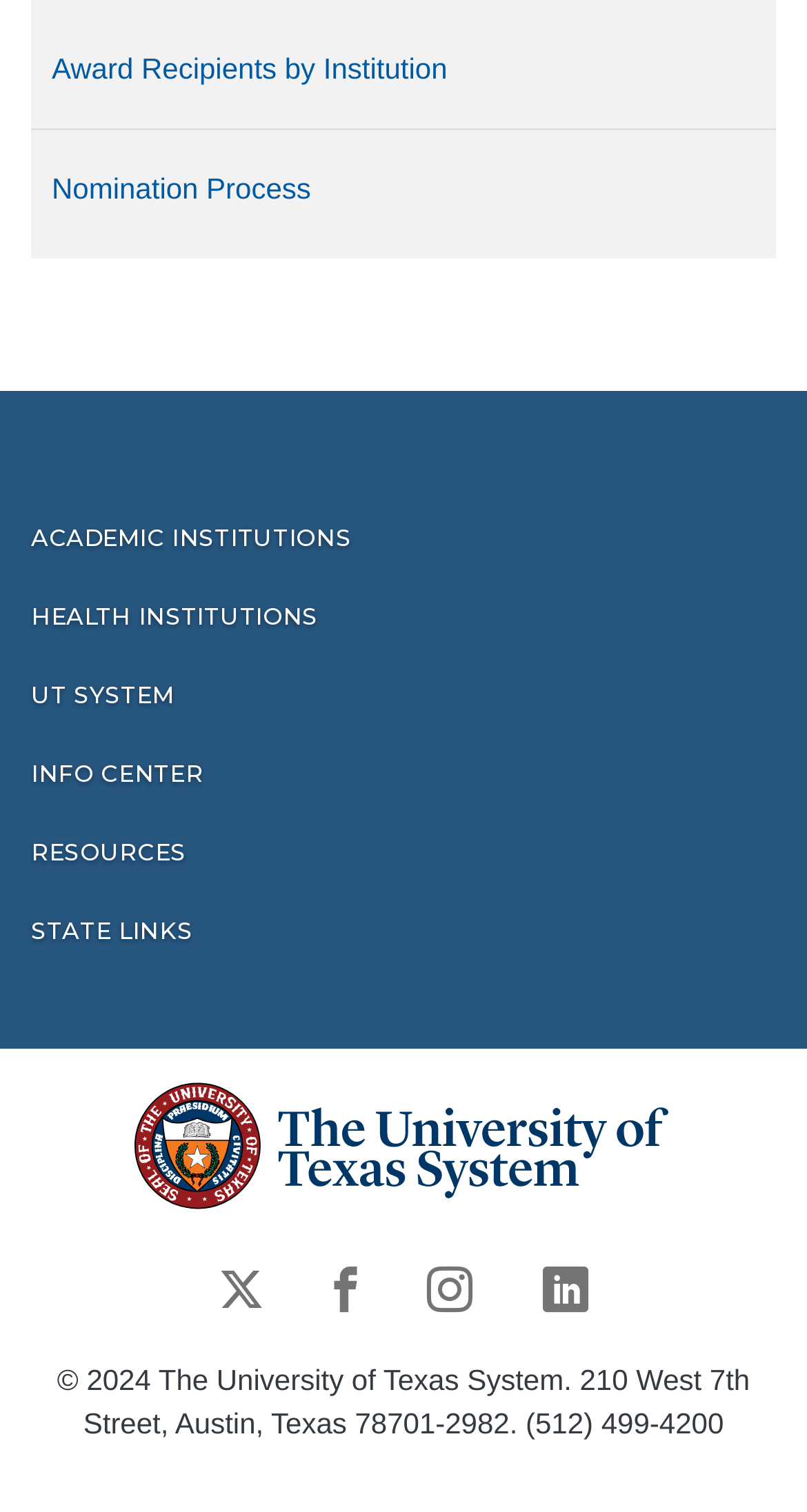What are the social media platforms linked on the webpage?
Answer the question with just one word or phrase using the image.

Twitter, Facebook, Instagram, LinkedIn